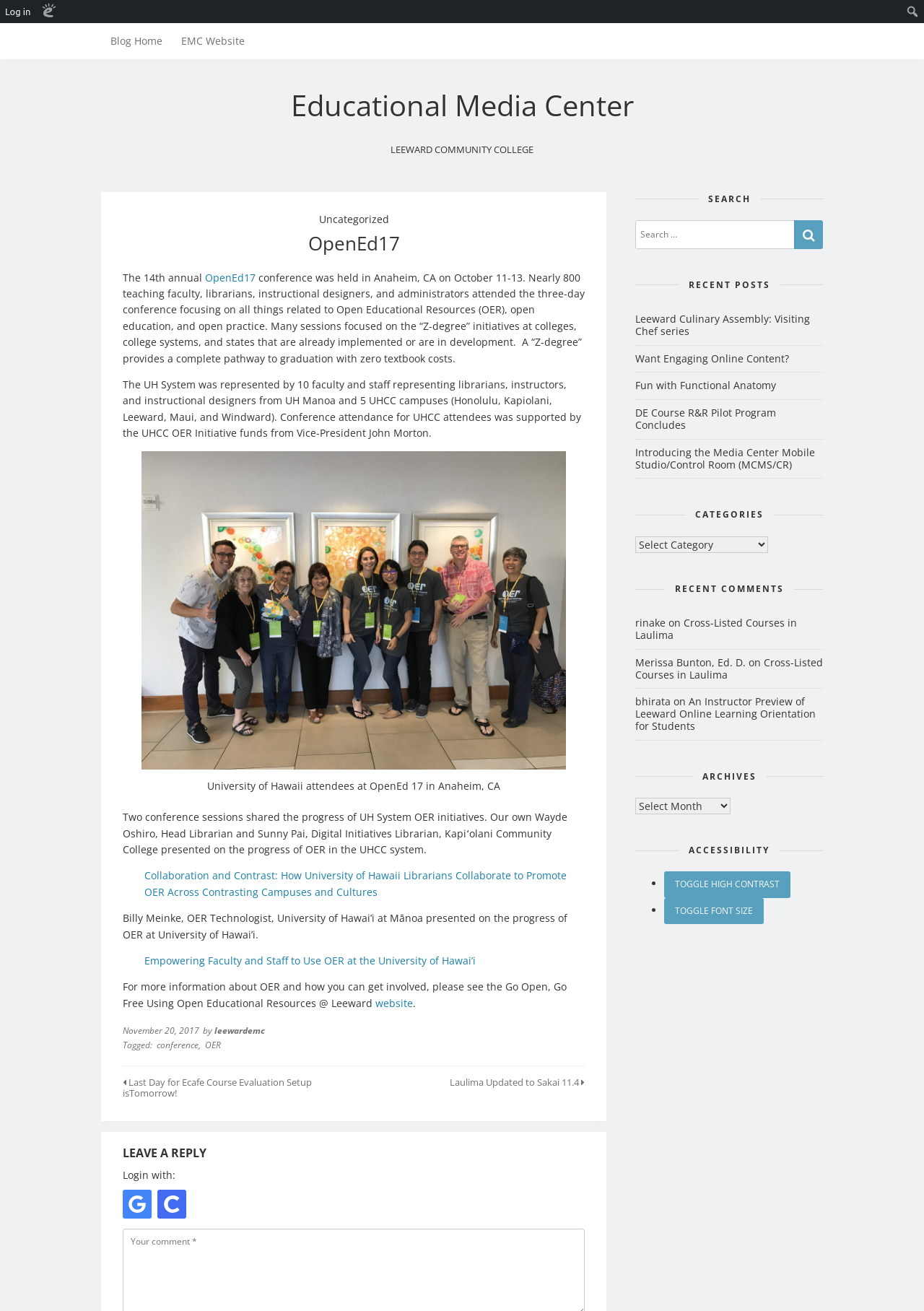Locate the bounding box coordinates of the clickable region necessary to complete the following instruction: "Click the 'Continue with Google' button". Provide the coordinates in the format of four float numbers between 0 and 1, i.e., [left, top, right, bottom].

[0.133, 0.907, 0.164, 0.929]